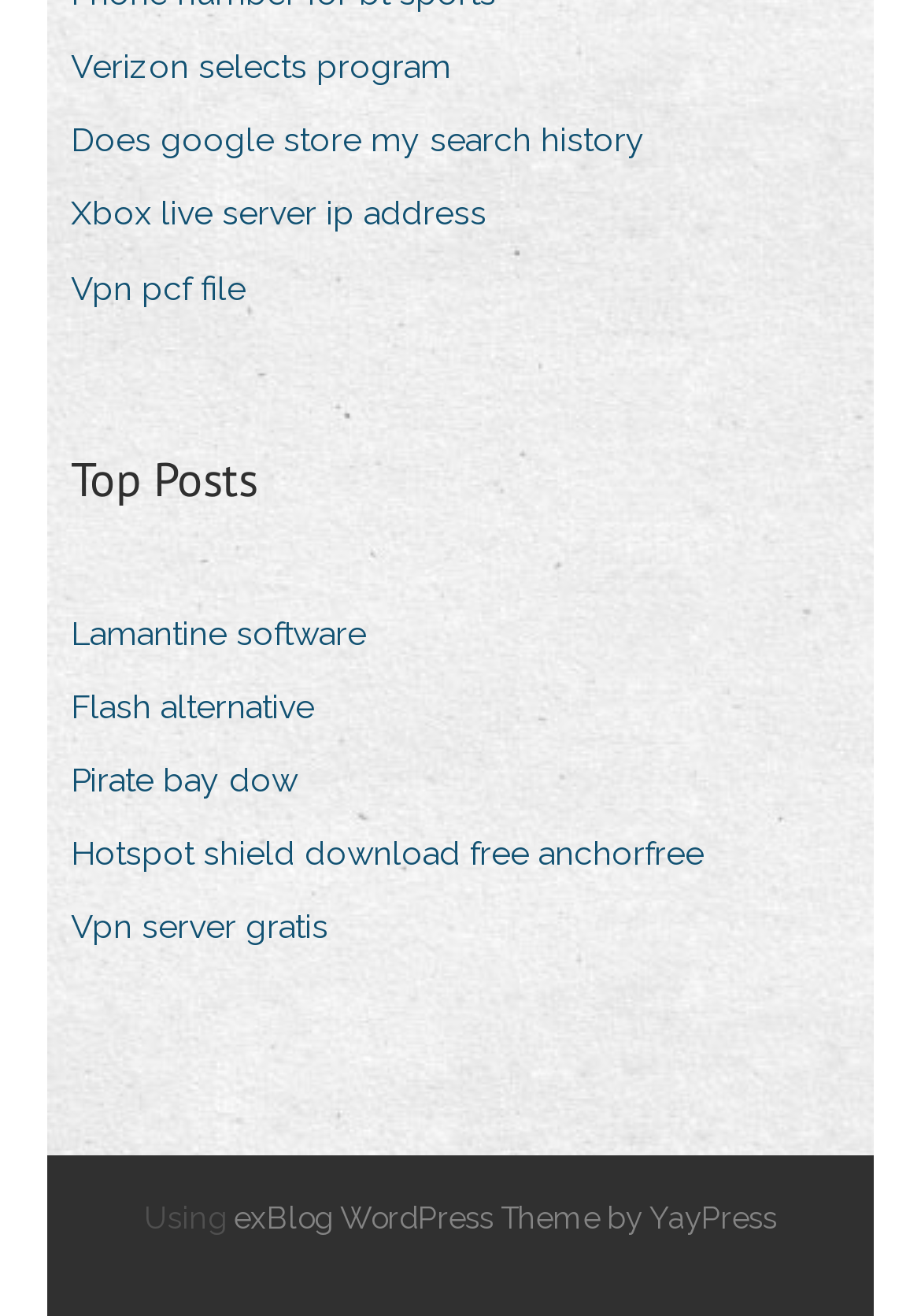Locate the bounding box of the UI element with the following description: "Hotspot shield download free anchorfree".

[0.077, 0.625, 0.803, 0.674]